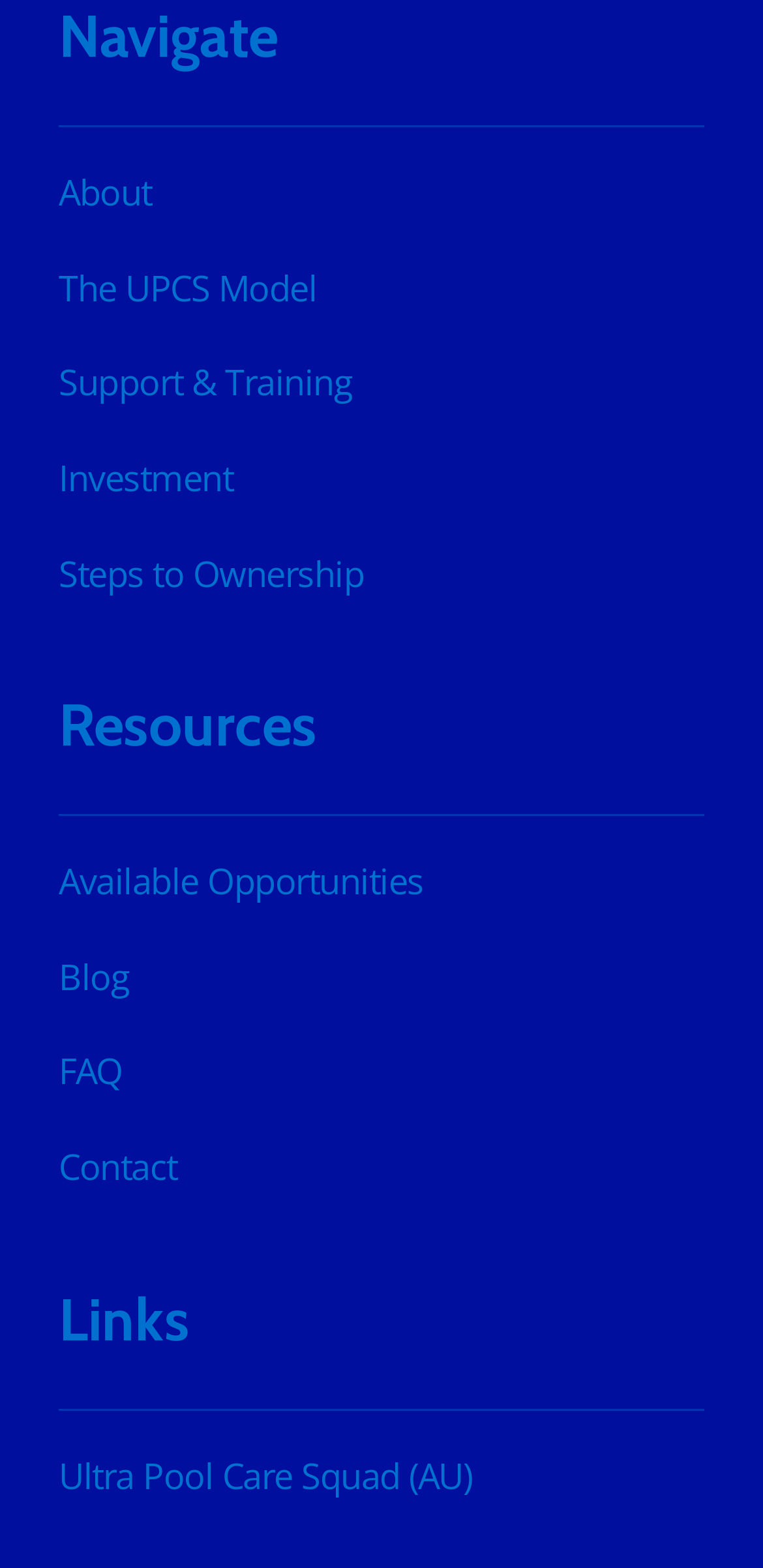Please identify the bounding box coordinates of the clickable area that will allow you to execute the instruction: "Get Support & Training".

[0.077, 0.229, 0.462, 0.259]